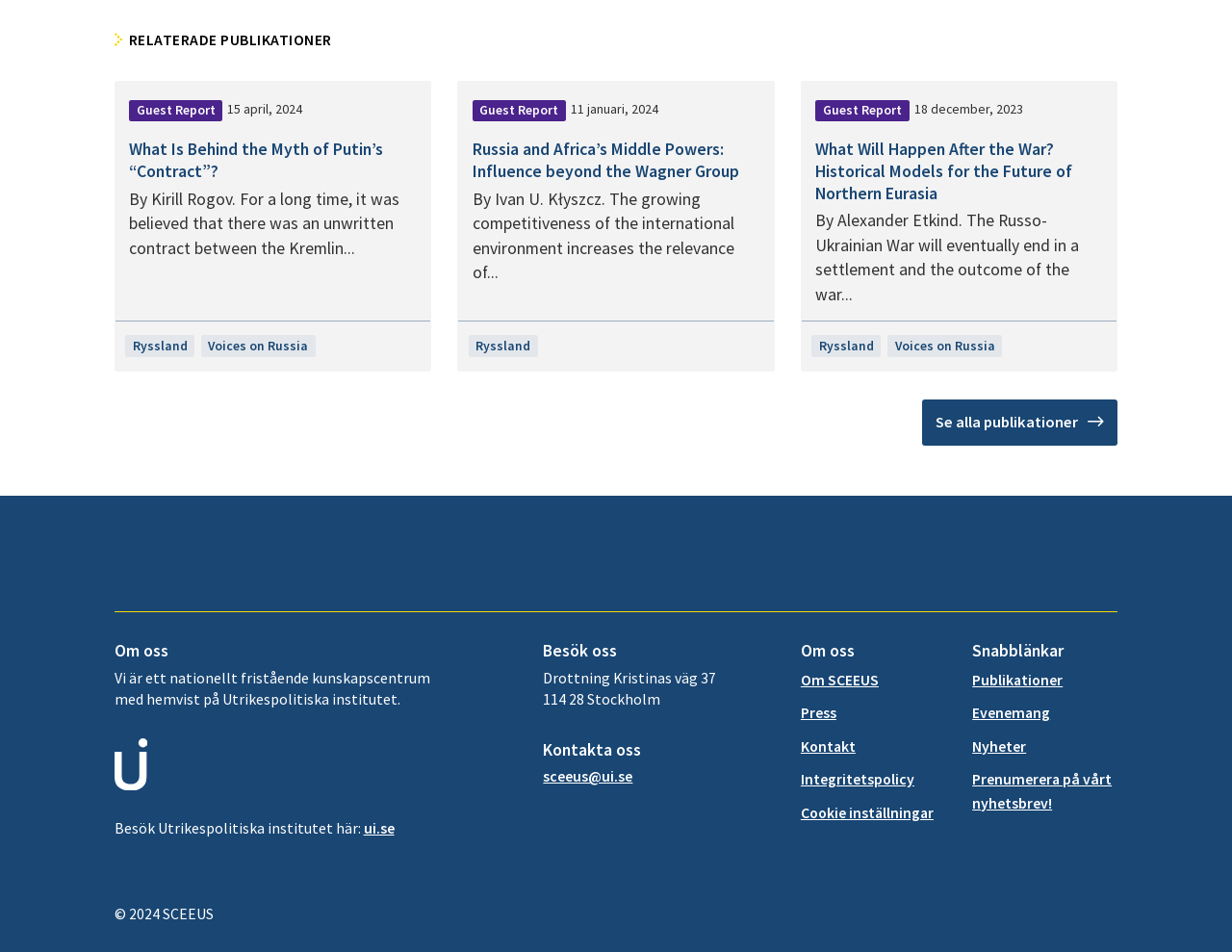Identify the bounding box coordinates of the element to click to follow this instruction: 'Contact SCEEUS via email'. Ensure the coordinates are four float values between 0 and 1, provided as [left, top, right, bottom].

[0.441, 0.806, 0.514, 0.826]